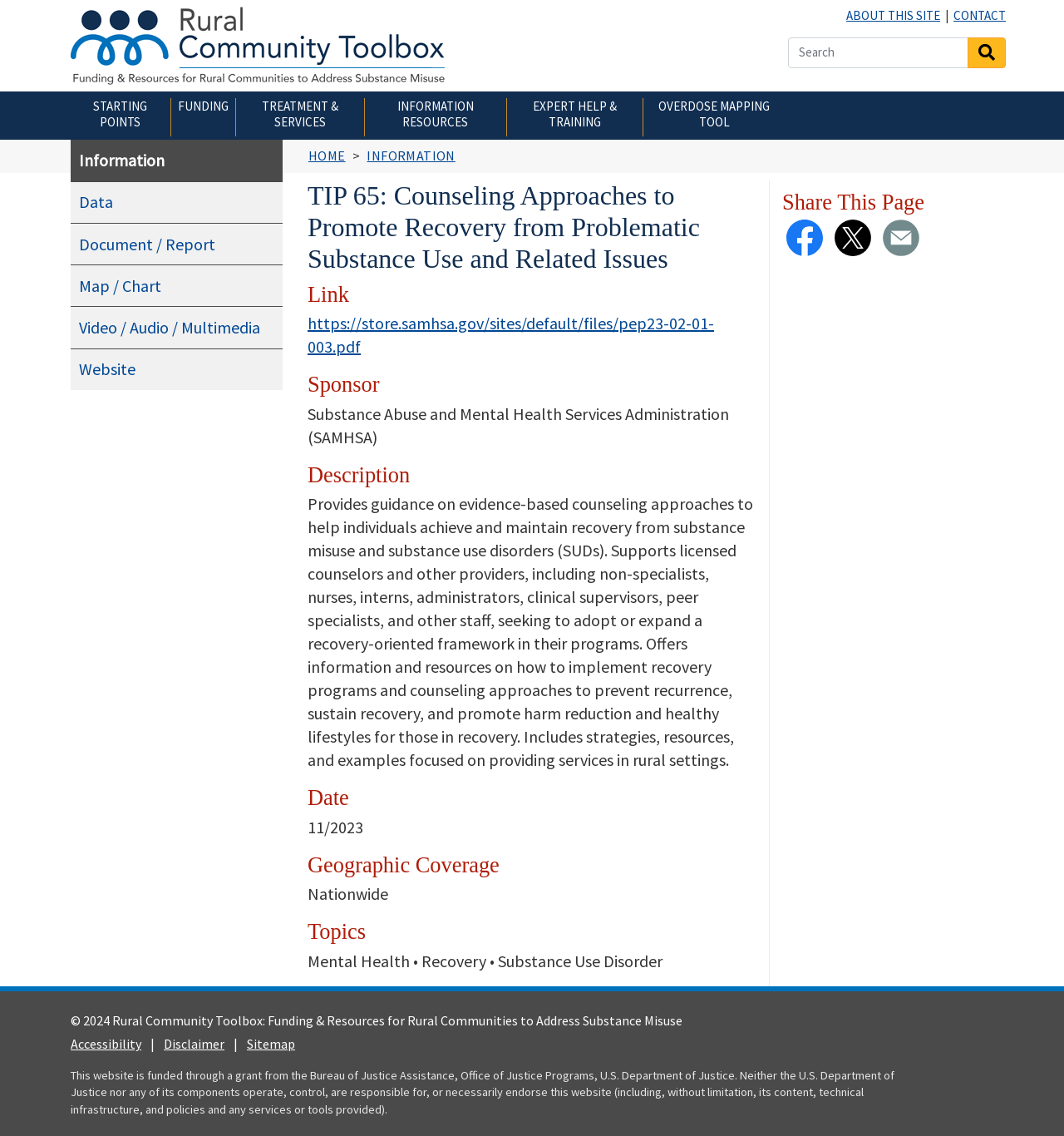Respond to the question with just a single word or phrase: 
What is the geographic coverage of the resource?

Nationwide